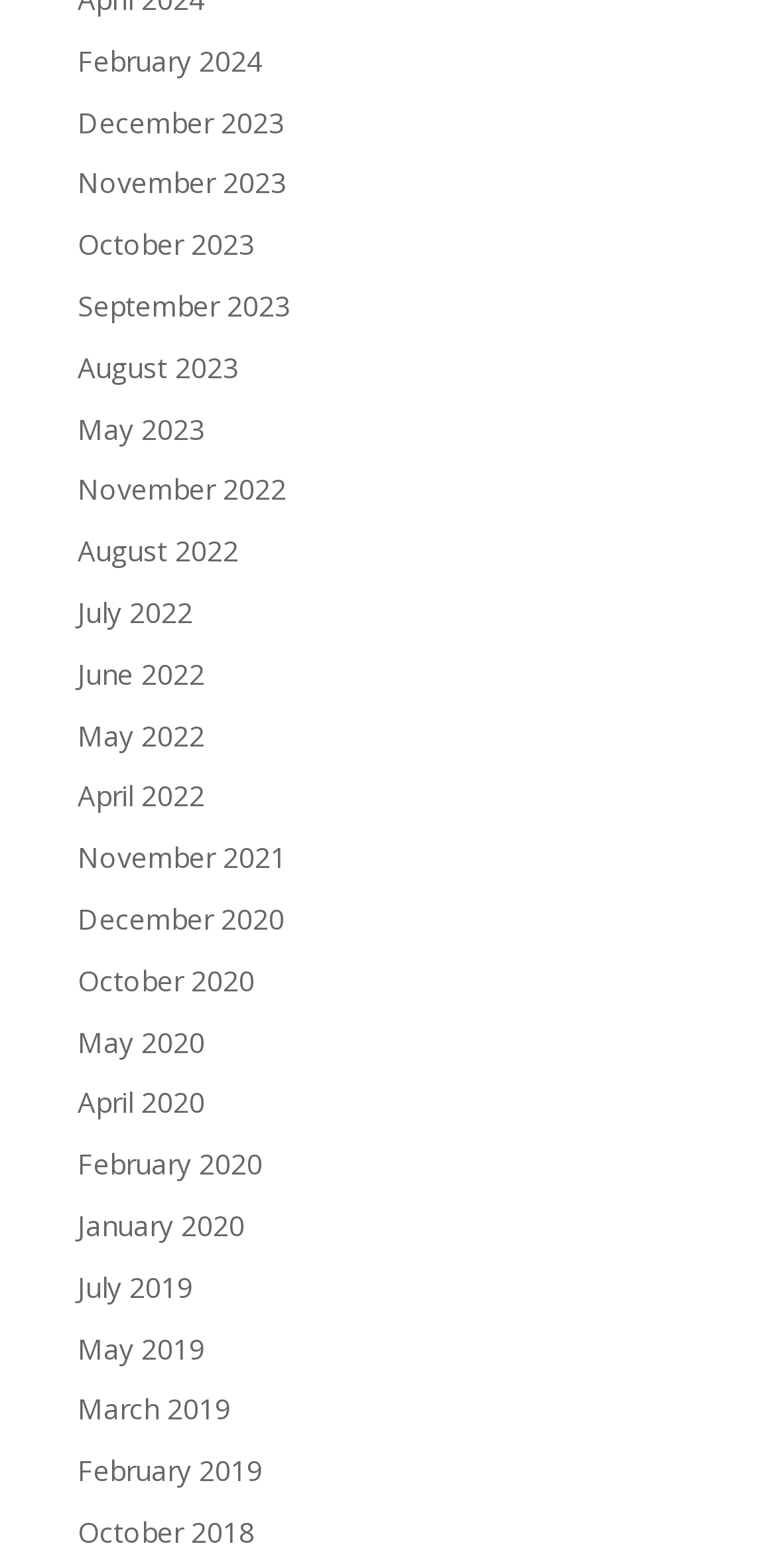Please identify the bounding box coordinates of the clickable element to fulfill the following instruction: "visit October 2018". The coordinates should be four float numbers between 0 and 1, i.e., [left, top, right, bottom].

[0.1, 0.965, 0.328, 0.989]